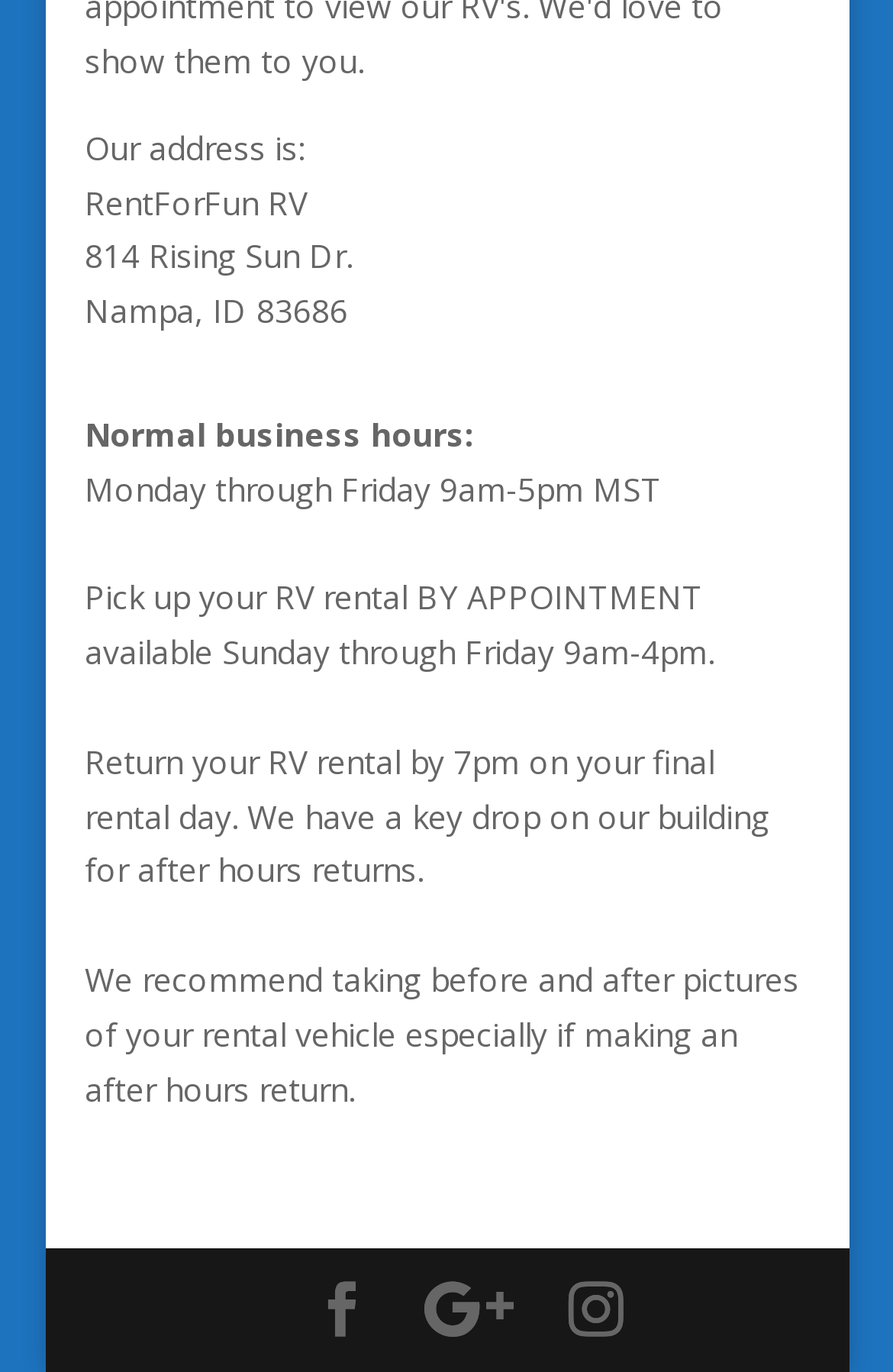What is the name of the RV rental company?
Using the visual information from the image, give a one-word or short-phrase answer.

RentForFun RV